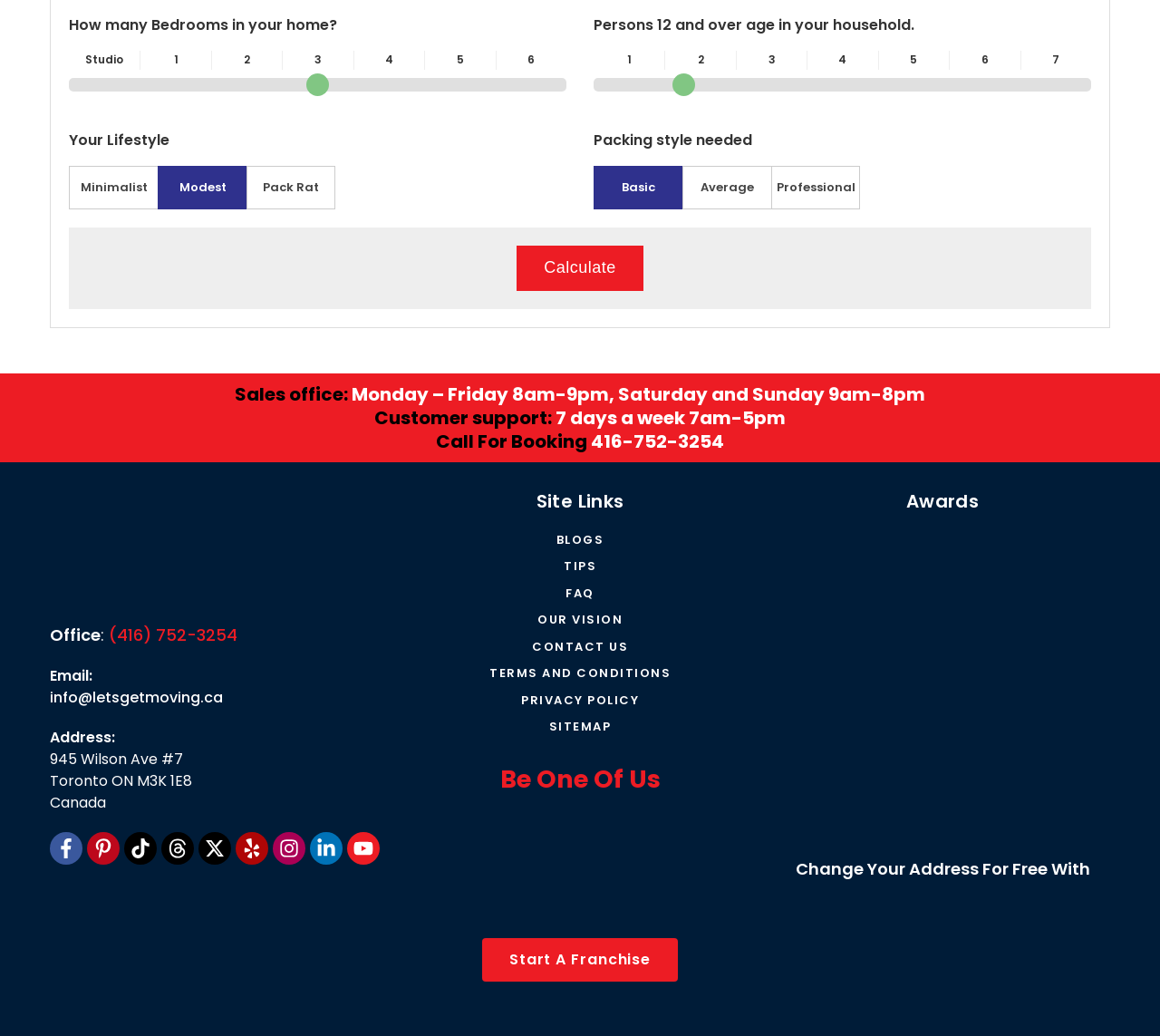For the given element description TERMS AND CONDITIONS, determine the bounding box coordinates of the UI element. The coordinates should follow the format (top-left x, top-left y, bottom-right x, bottom-right y) and be within the range of 0 to 1.

[0.422, 0.642, 0.578, 0.659]